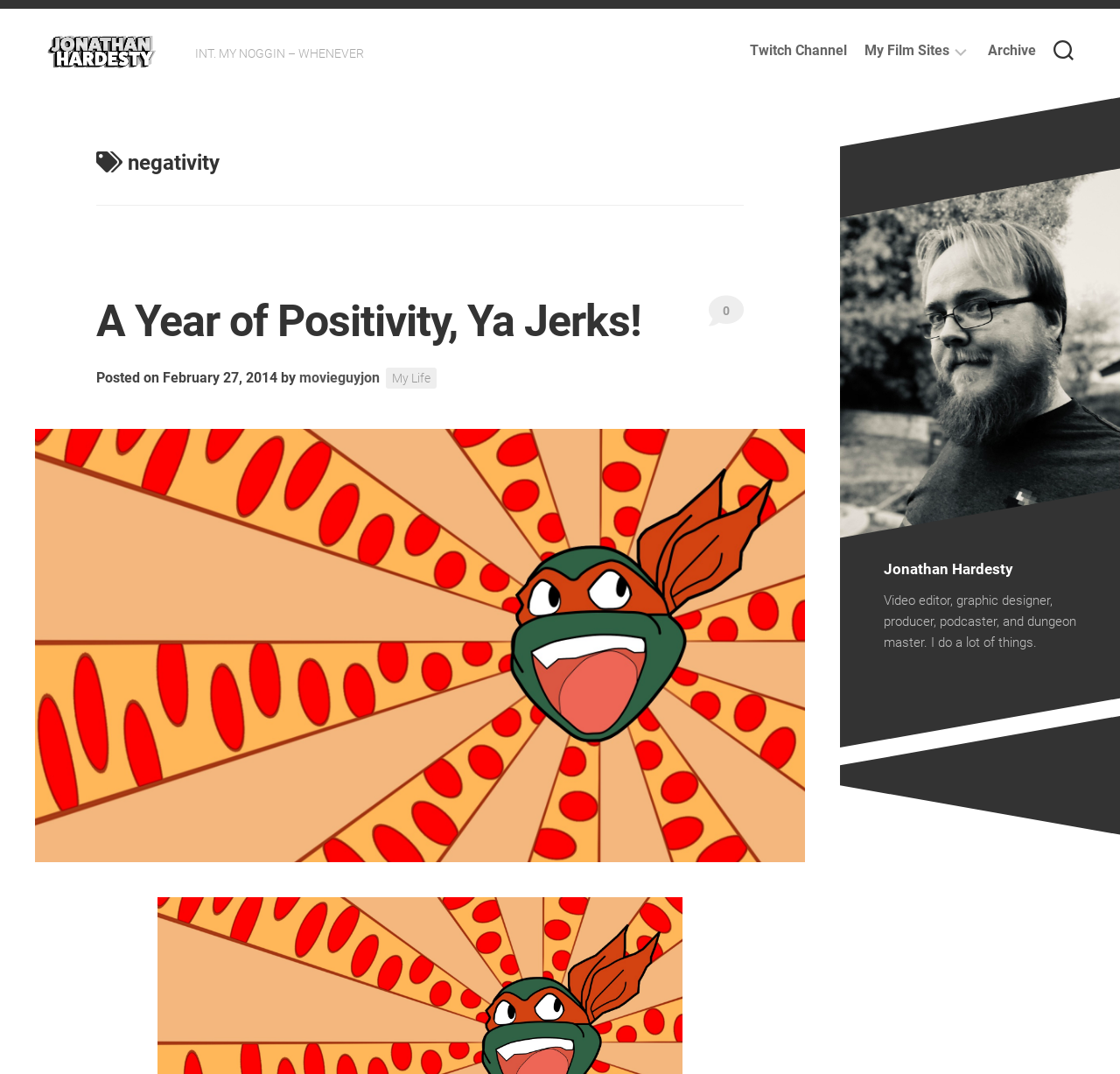Can you specify the bounding box coordinates for the region that should be clicked to fulfill this instruction: "go to Twitch Channel".

[0.67, 0.039, 0.756, 0.055]